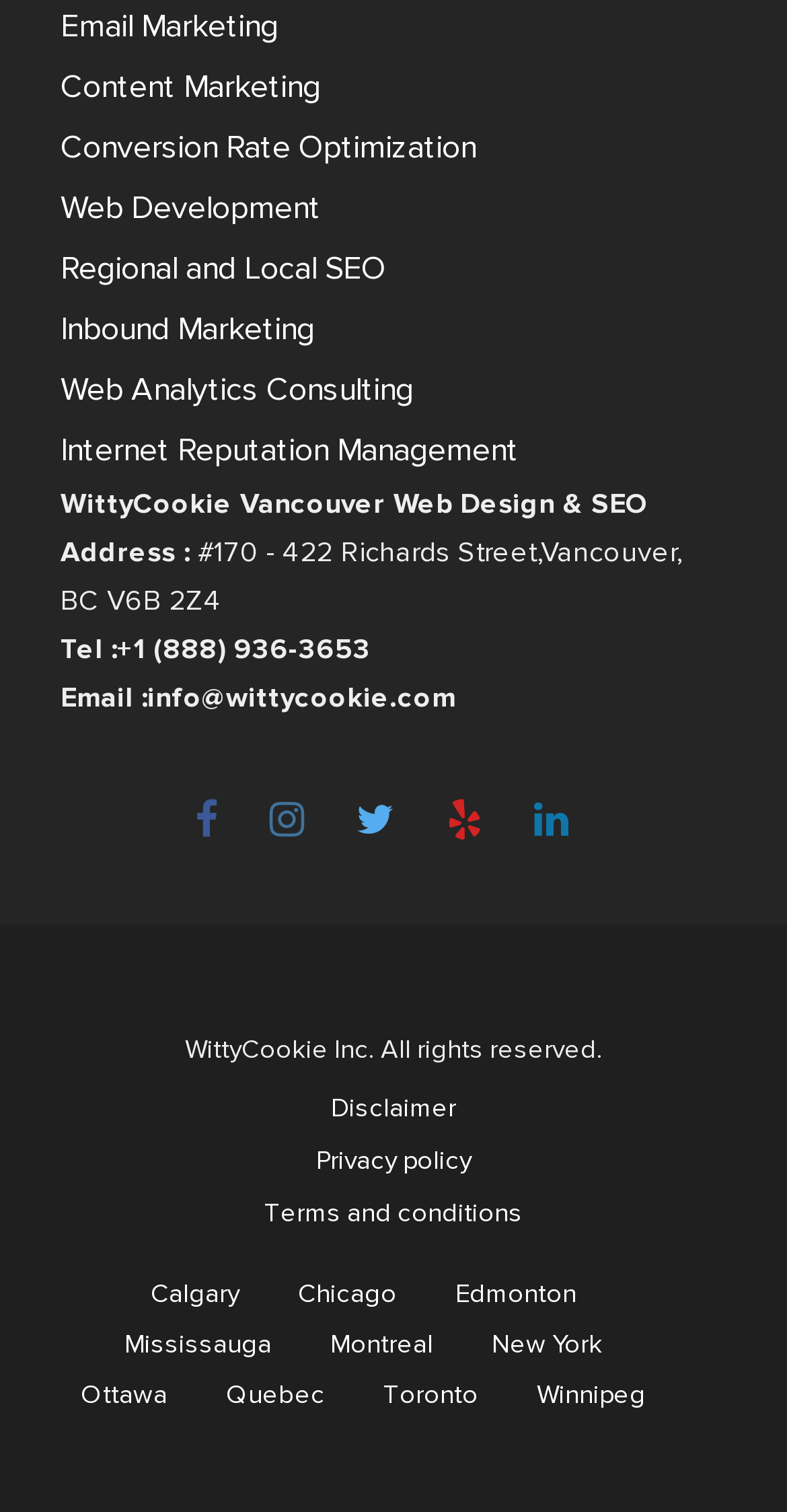Please find the bounding box coordinates of the section that needs to be clicked to achieve this instruction: "Send an email to the company".

[0.187, 0.451, 0.579, 0.473]